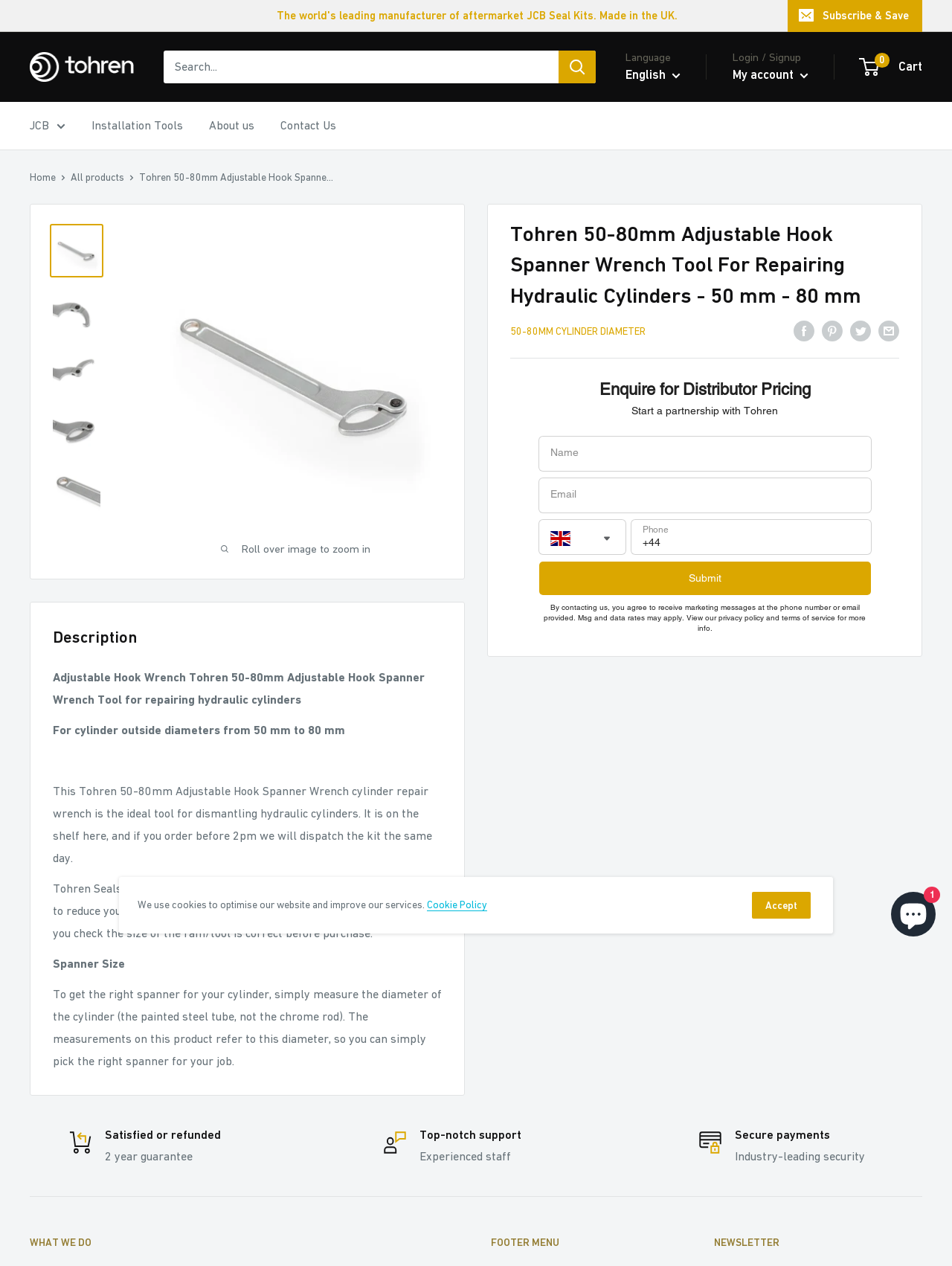Find the bounding box coordinates for the HTML element described in this sentence: "Contact Us". Provide the coordinates as four float numbers between 0 and 1, in the format [left, top, right, bottom].

[0.295, 0.09, 0.353, 0.108]